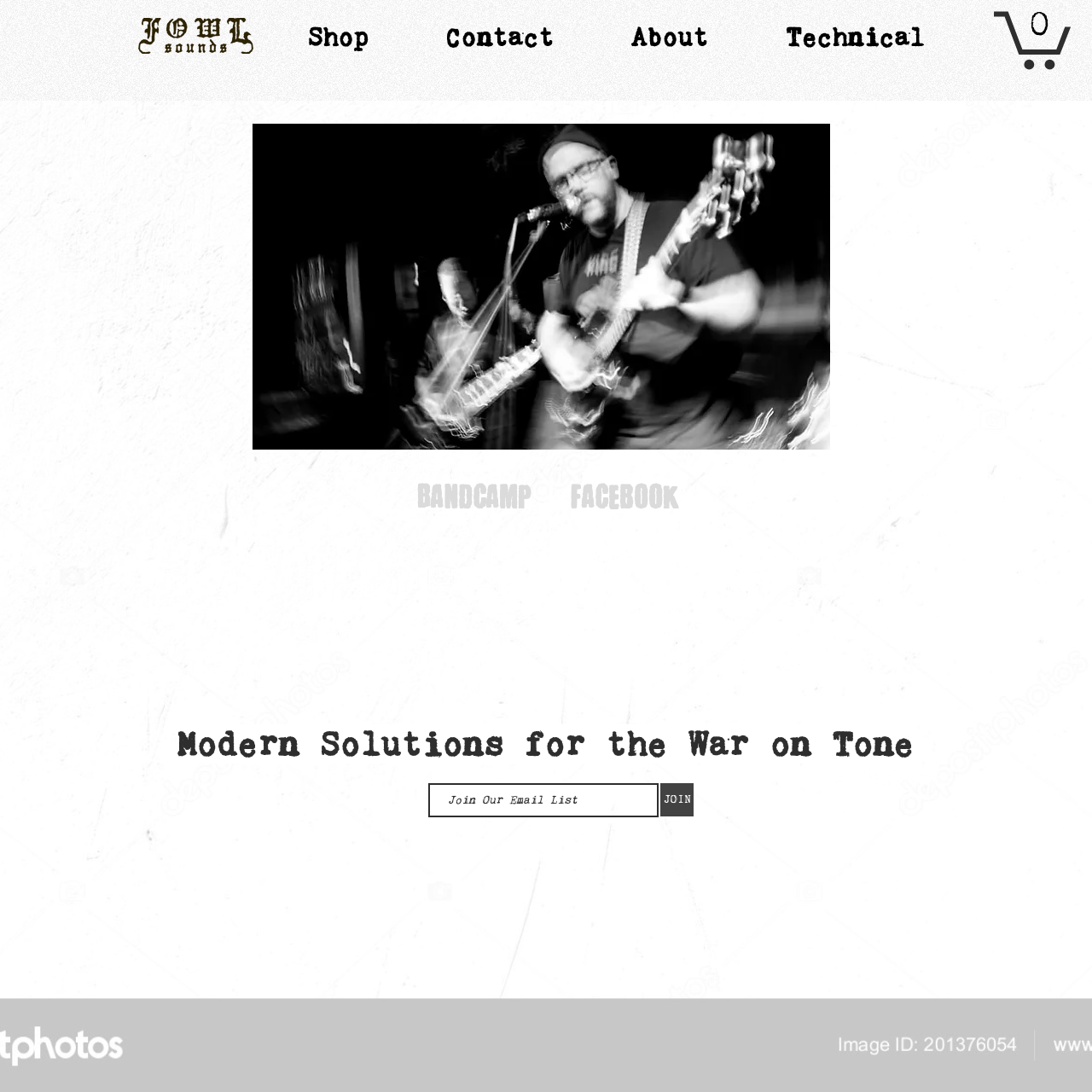Please answer the following question using a single word or phrase: 
How many social media links are in the Social Bar?

3